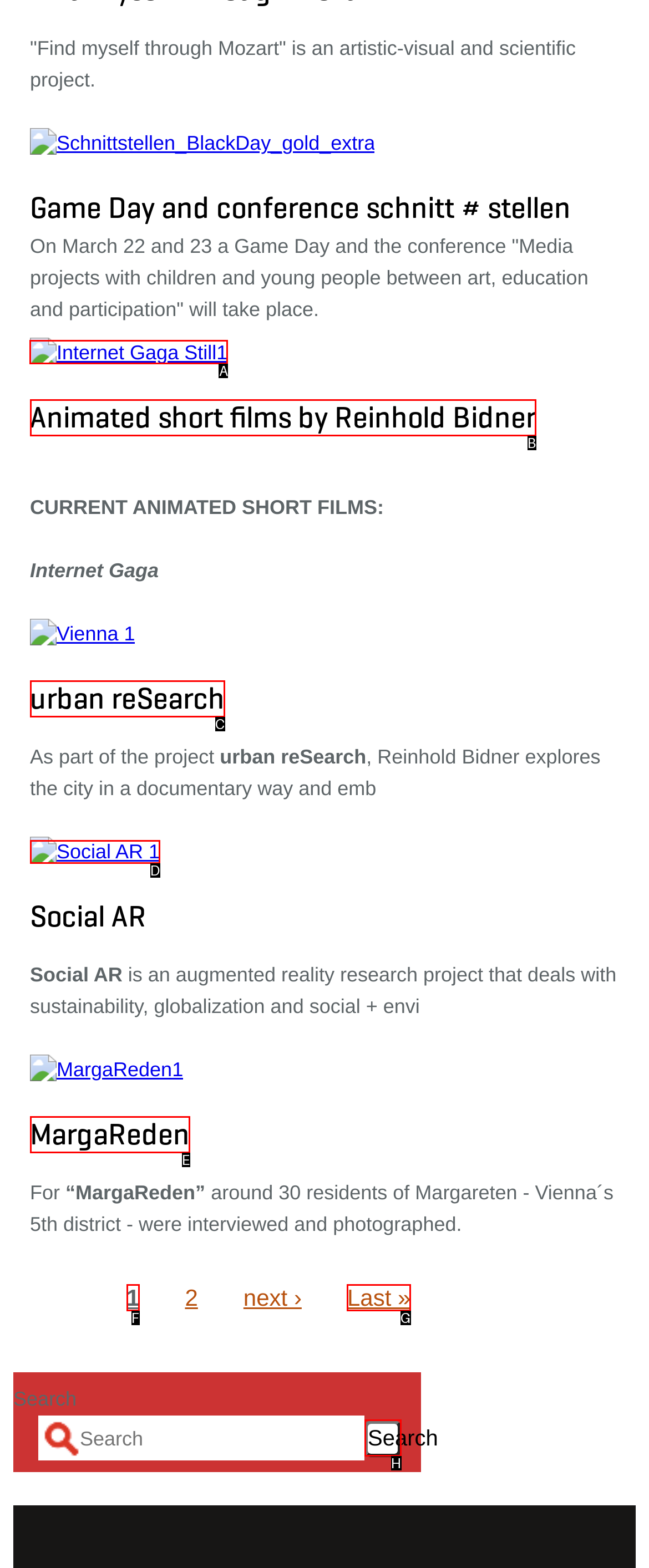Select the UI element that should be clicked to execute the following task: View 'Internet Gaga Still1'
Provide the letter of the correct choice from the given options.

A